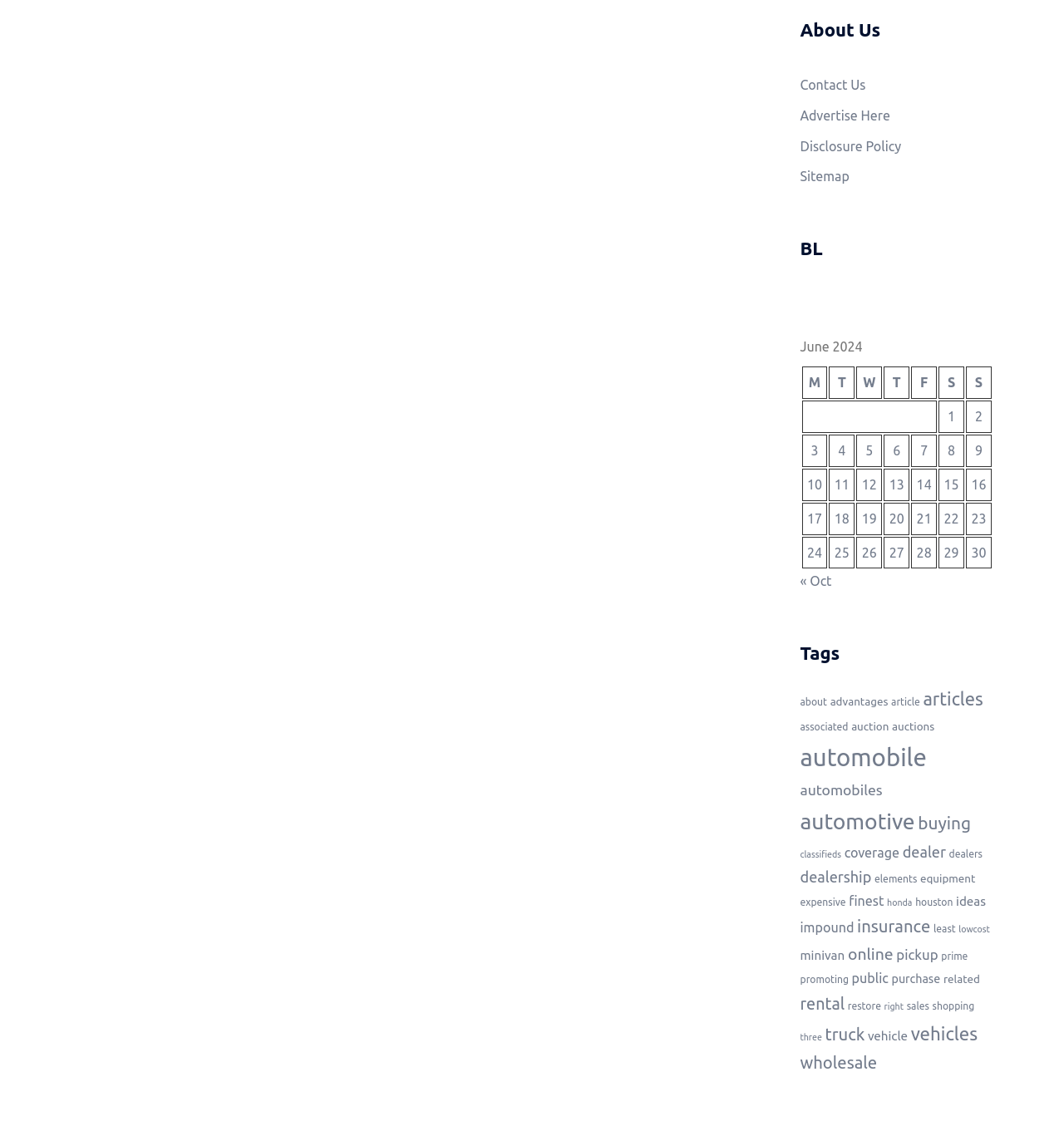How many columns are in the table?
Please give a detailed and elaborate answer to the question based on the image.

The number of columns in the table can be determined by looking at the column headers 'M', 'T', 'W', 'T', 'F', 'S', and 'S' which are located in the table with the caption 'June 2024'.